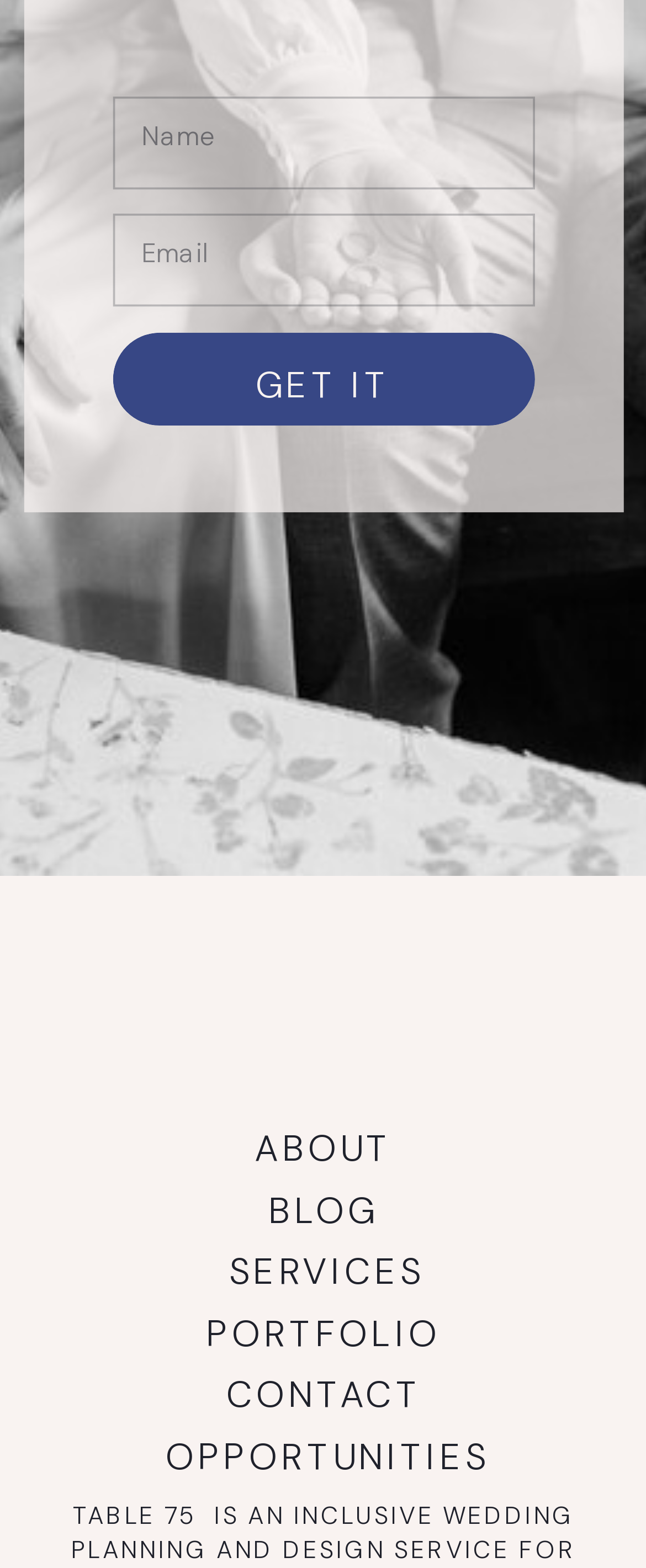How many textboxes are on the page?
Based on the image content, provide your answer in one word or a short phrase.

2